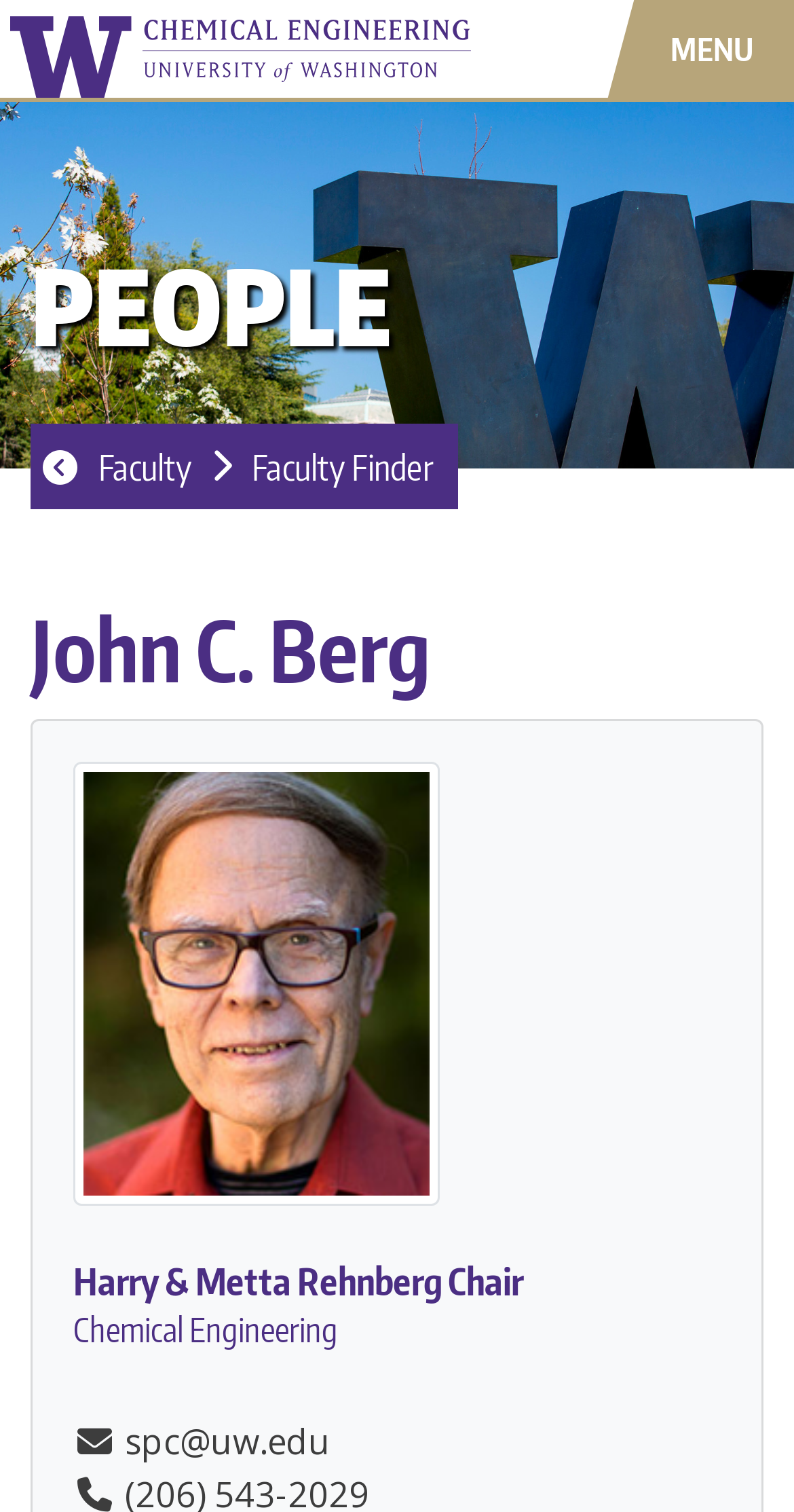Give a one-word or one-phrase response to the question:
What is the email address of John C. Berg?

spc@uw.edu